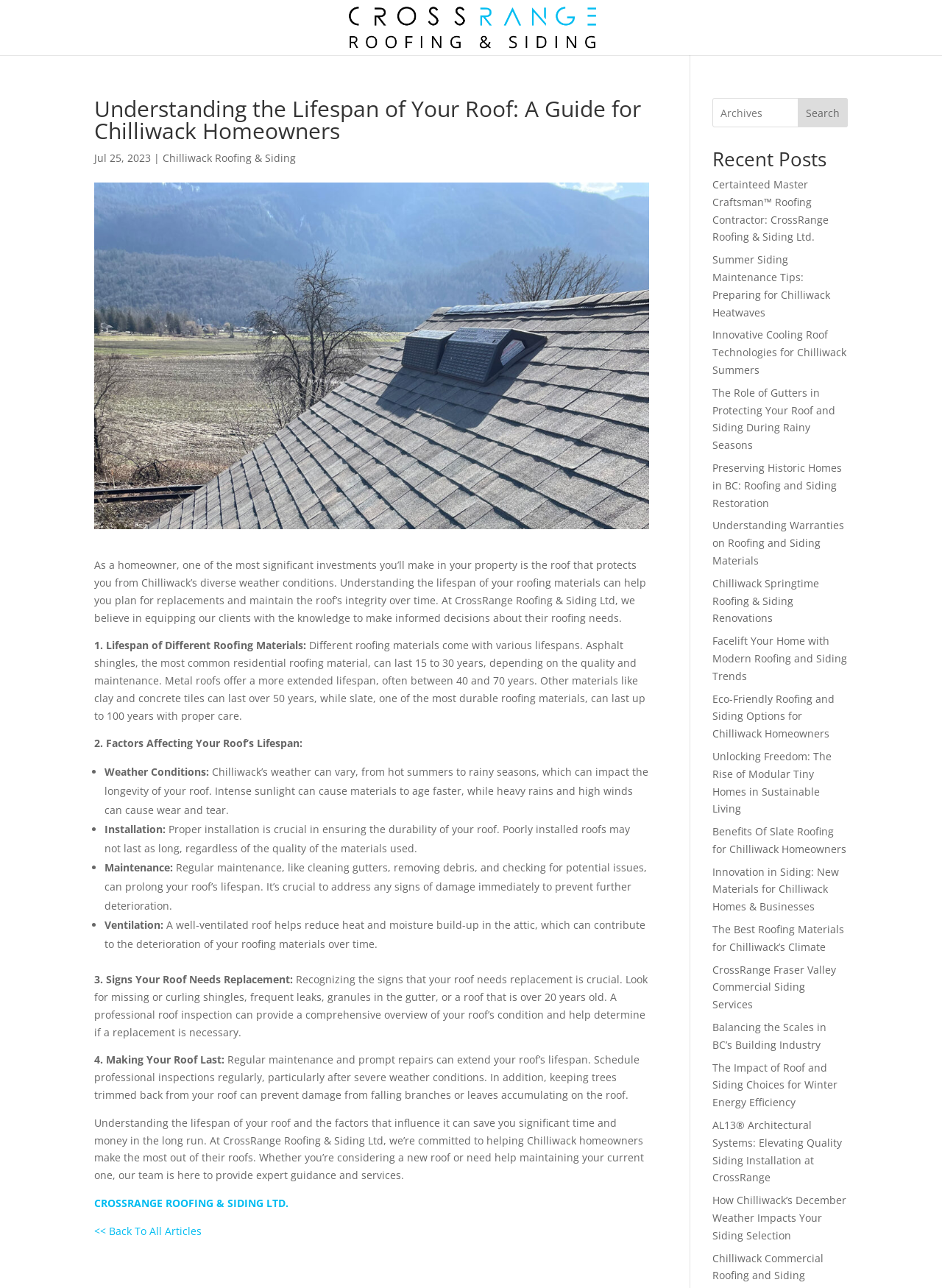Determine the bounding box coordinates for the area that should be clicked to carry out the following instruction: "Check out the 'Sintra Tours' option".

None